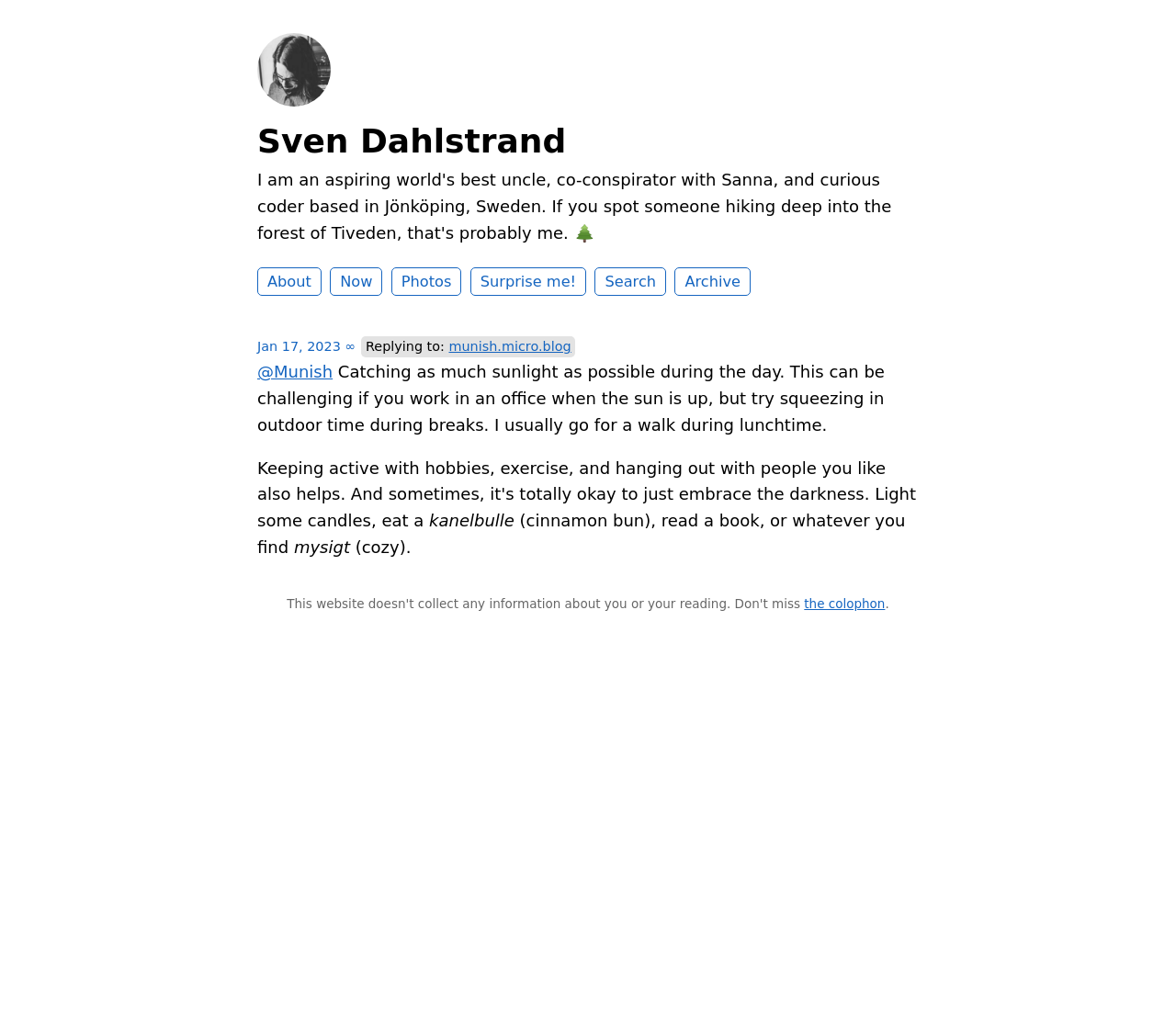Find the bounding box coordinates for the area that must be clicked to perform this action: "Read the article".

[0.219, 0.35, 0.781, 0.546]